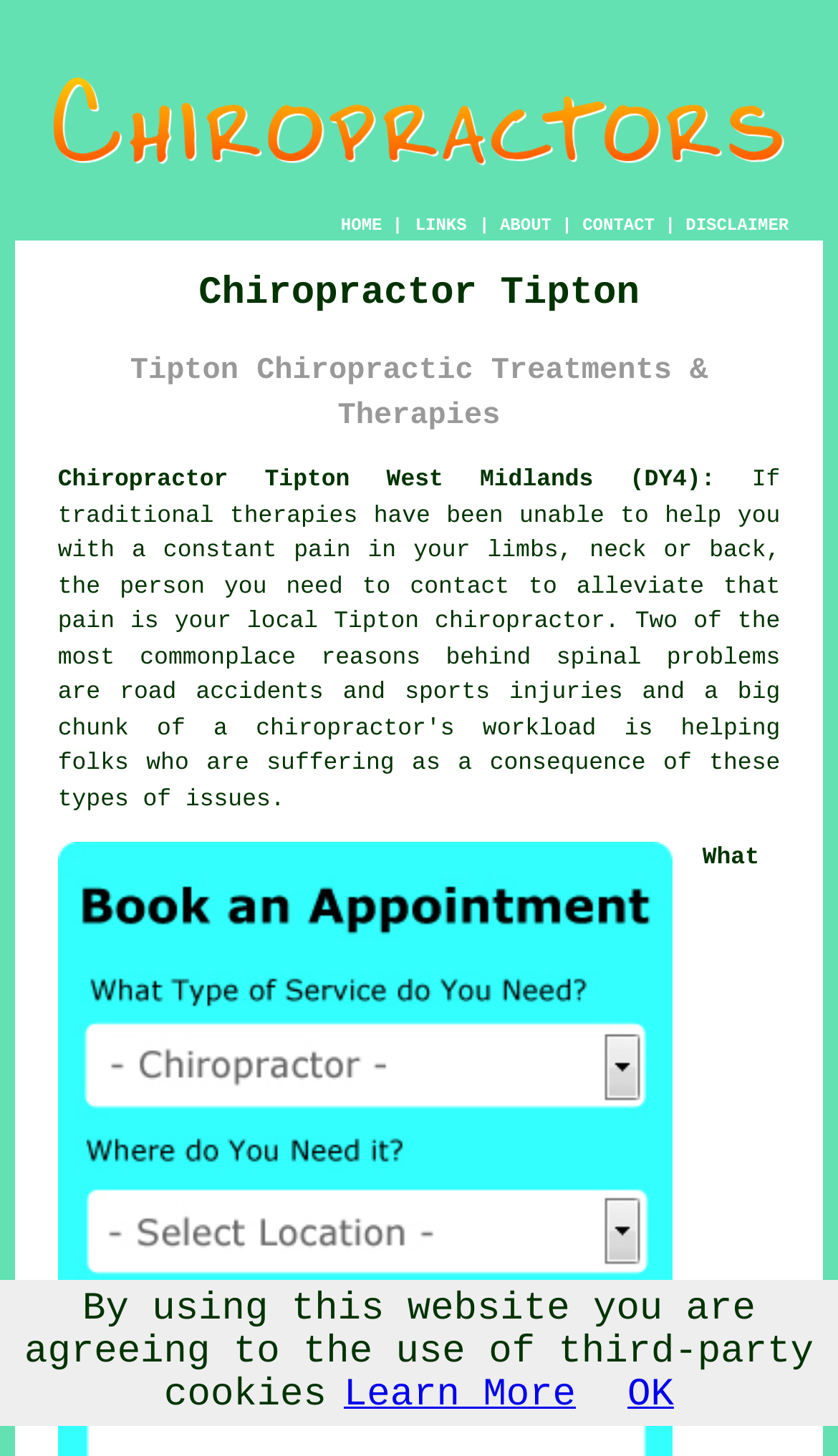Answer this question using a single word or a brief phrase:
What is the purpose of the 'LINKS' button?

Unknown